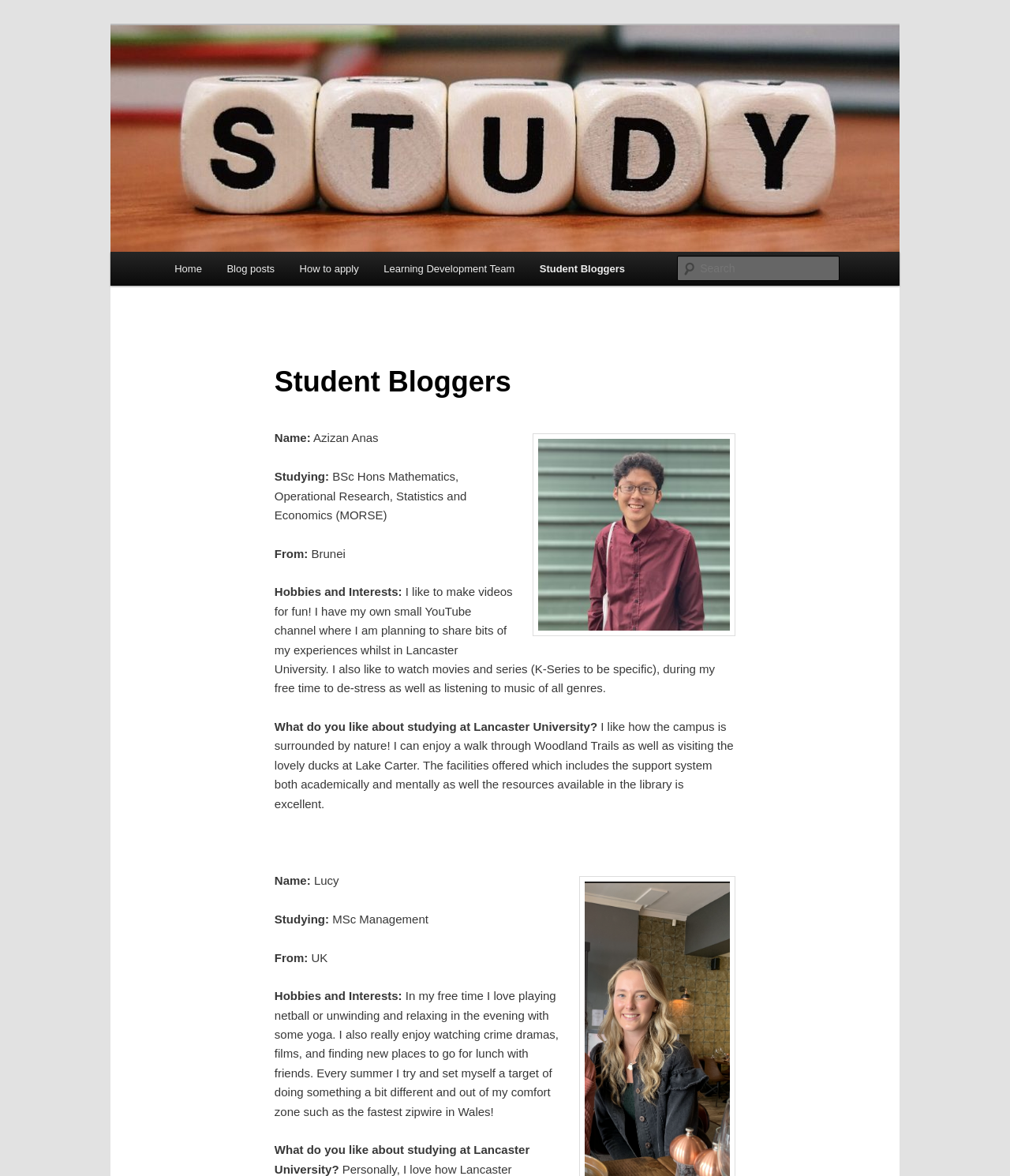What is the student blogger's hobby?
Using the information presented in the image, please offer a detailed response to the question.

I found the answer by reading the 'Hobbies and Interests' section, where it mentions that the student blogger likes to make videos for fun and has a small YouTube channel.